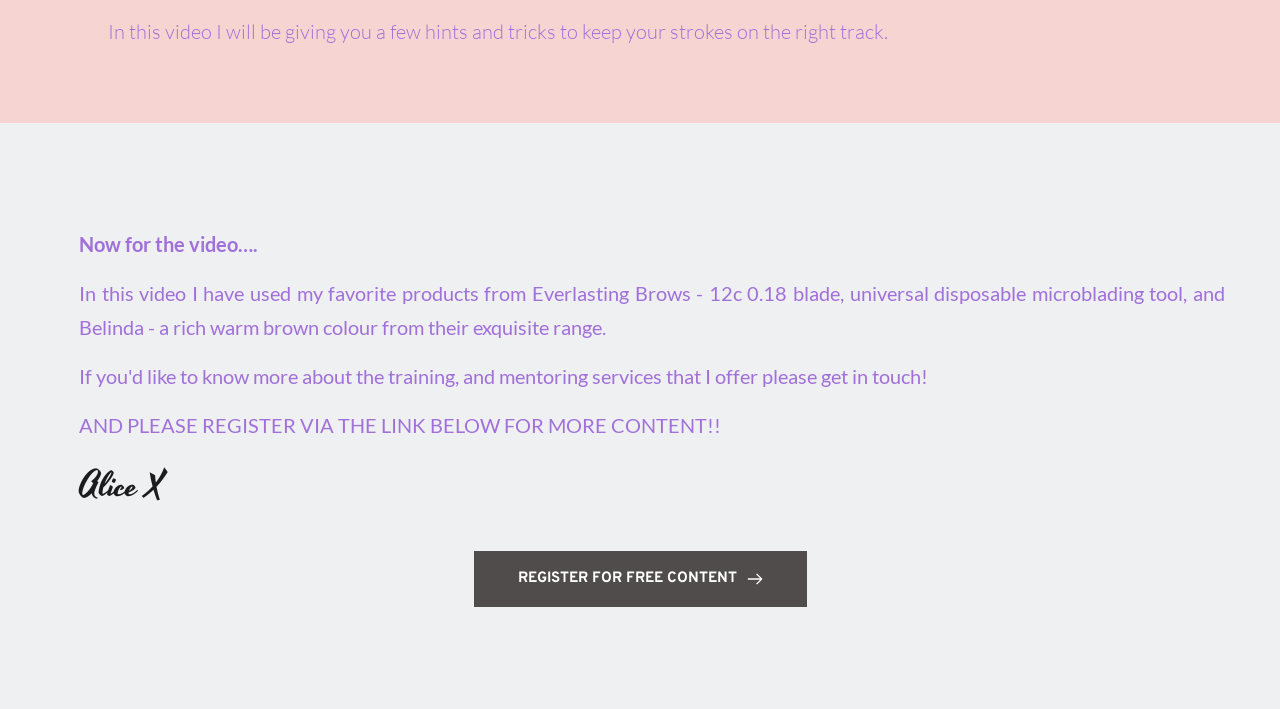What is the color of the product mentioned?
Using the information presented in the image, please offer a detailed response to the question.

The color of the product mentioned is 'rich warm brown' which is described as 'Belinda' from the 'exquisite range' of 'Everlasting Brows'.